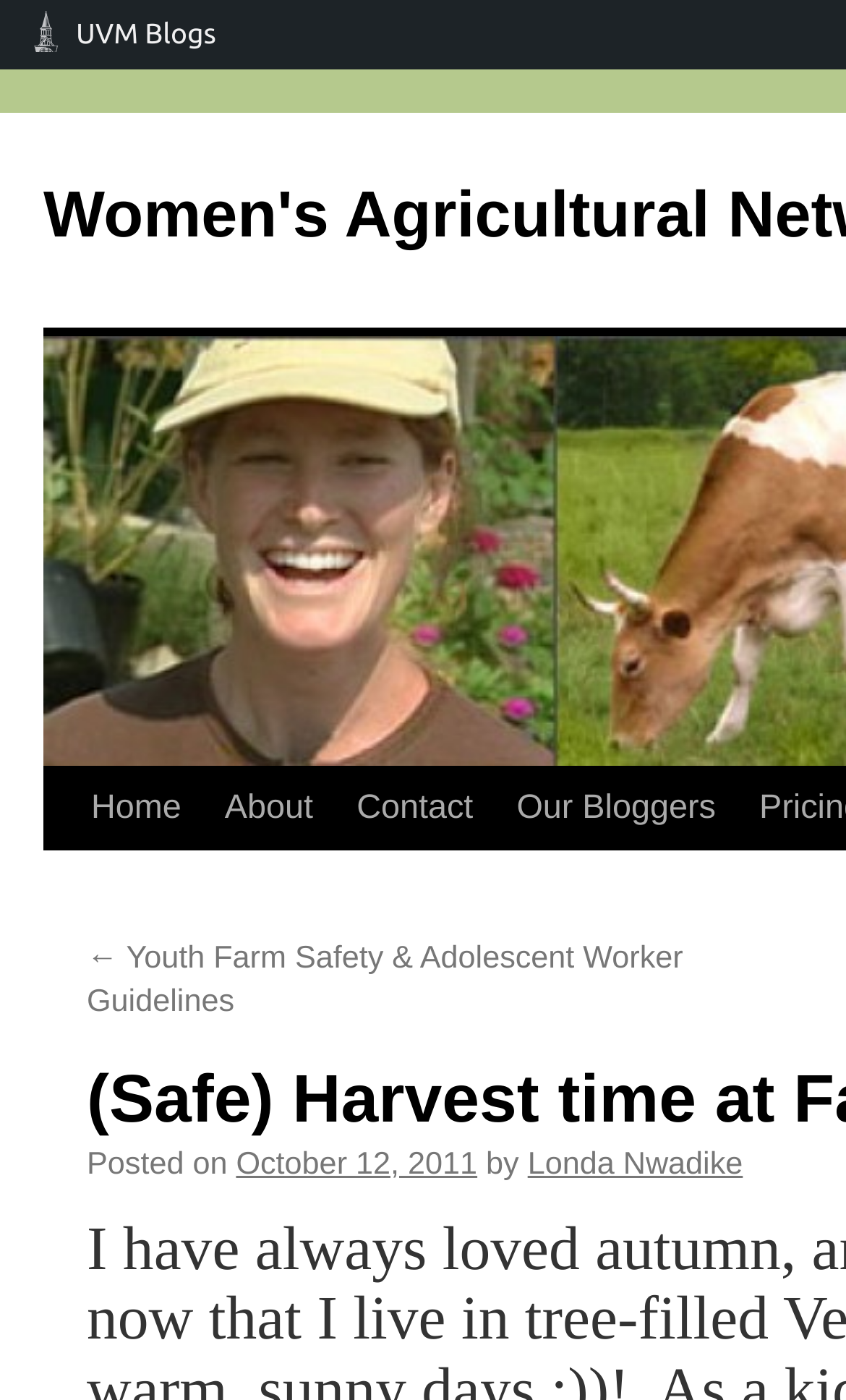Highlight the bounding box coordinates of the element that should be clicked to carry out the following instruction: "Learn about kitchen remodeling". The coordinates must be given as four float numbers ranging from 0 to 1, i.e., [left, top, right, bottom].

None